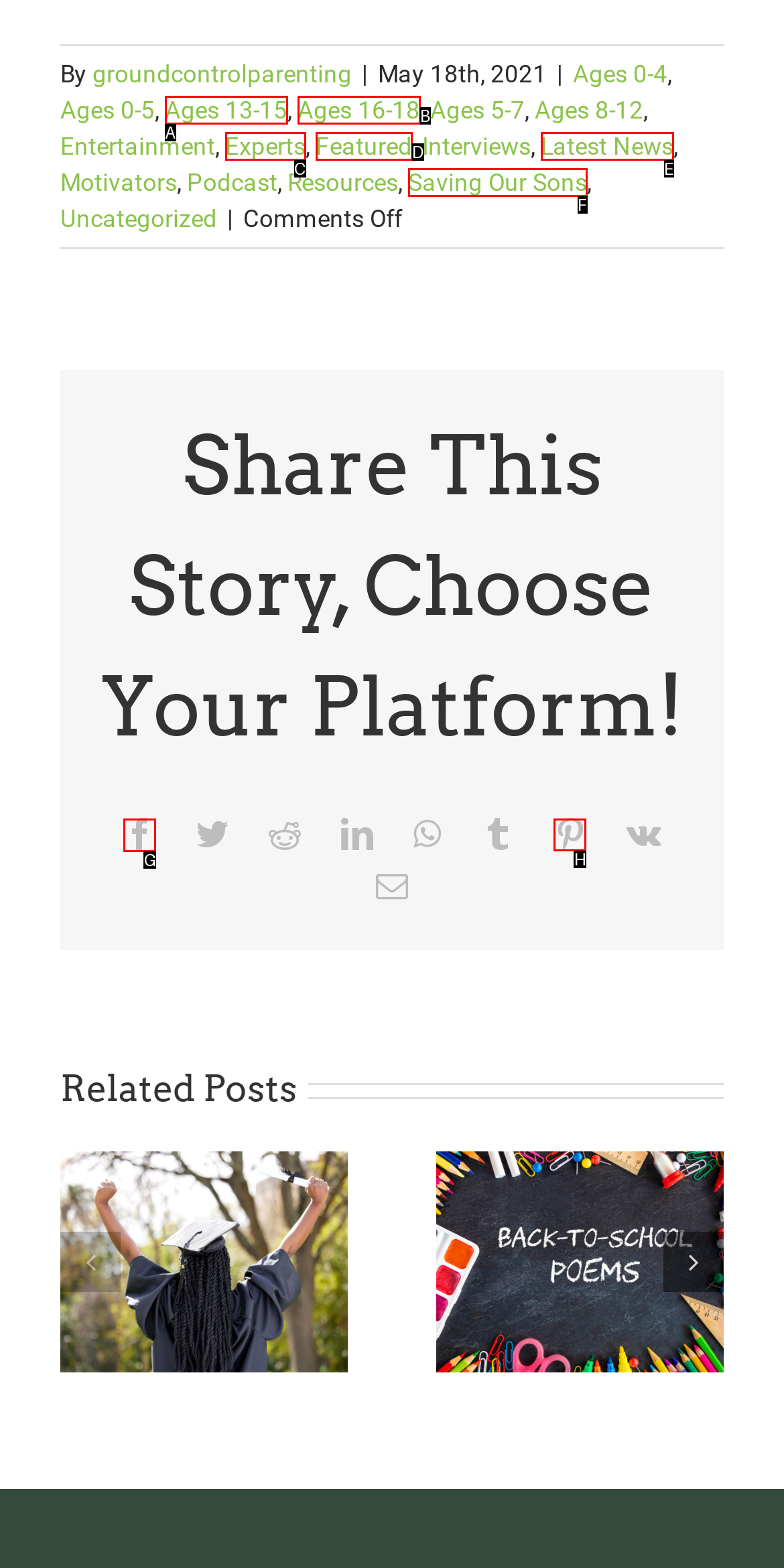Tell me which one HTML element I should click to complete the following task: Search for something on this website Answer with the option's letter from the given choices directly.

None